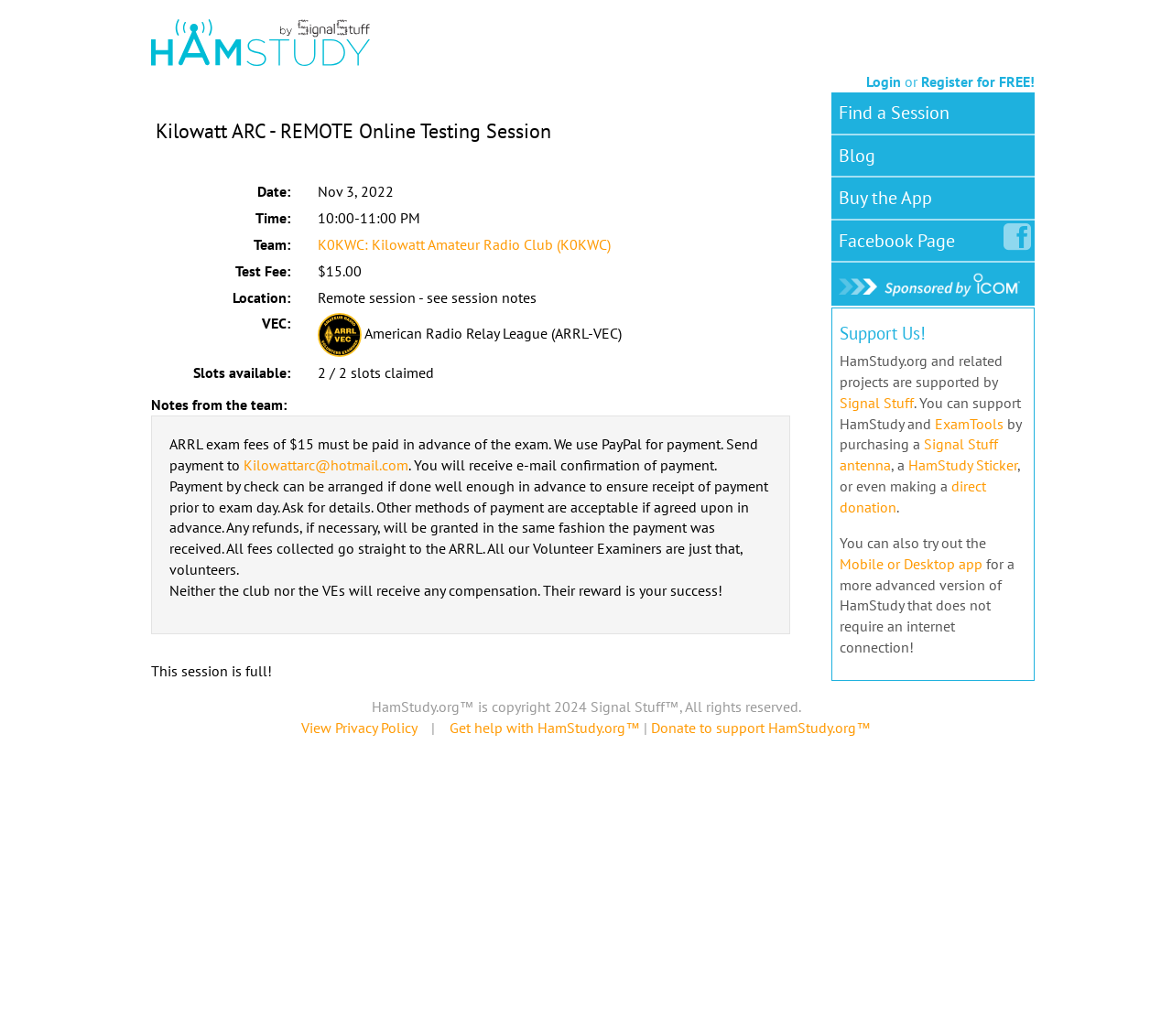Please determine the bounding box coordinates of the element's region to click in order to carry out the following instruction: "Register for FREE!". The coordinates should be four float numbers between 0 and 1, i.e., [left, top, right, bottom].

[0.786, 0.07, 0.883, 0.088]